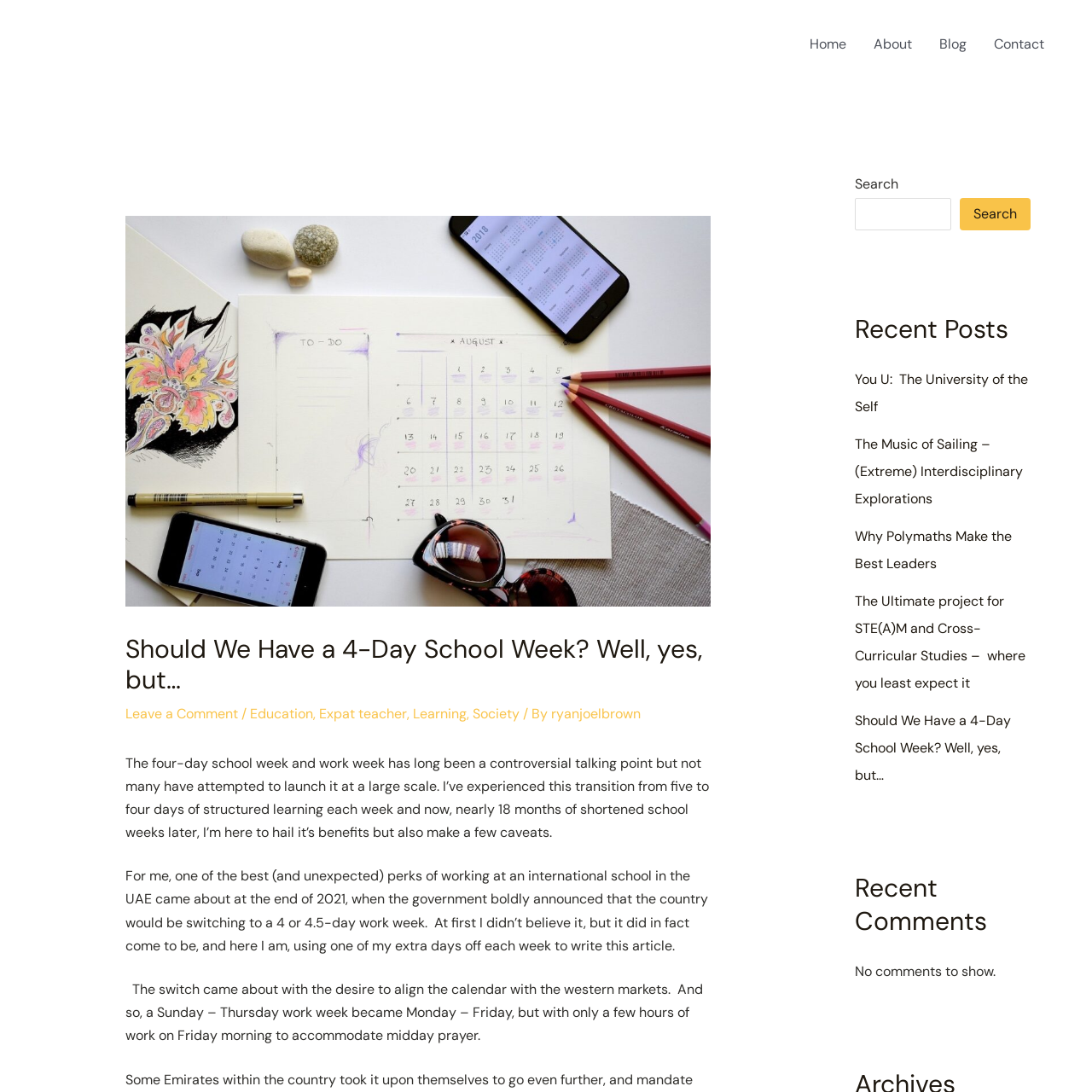Please determine the bounding box coordinates of the element to click on in order to accomplish the following task: "Read the recent post 'You U: The University of the Self'". Ensure the coordinates are four float numbers ranging from 0 to 1, i.e., [left, top, right, bottom].

[0.783, 0.339, 0.941, 0.381]